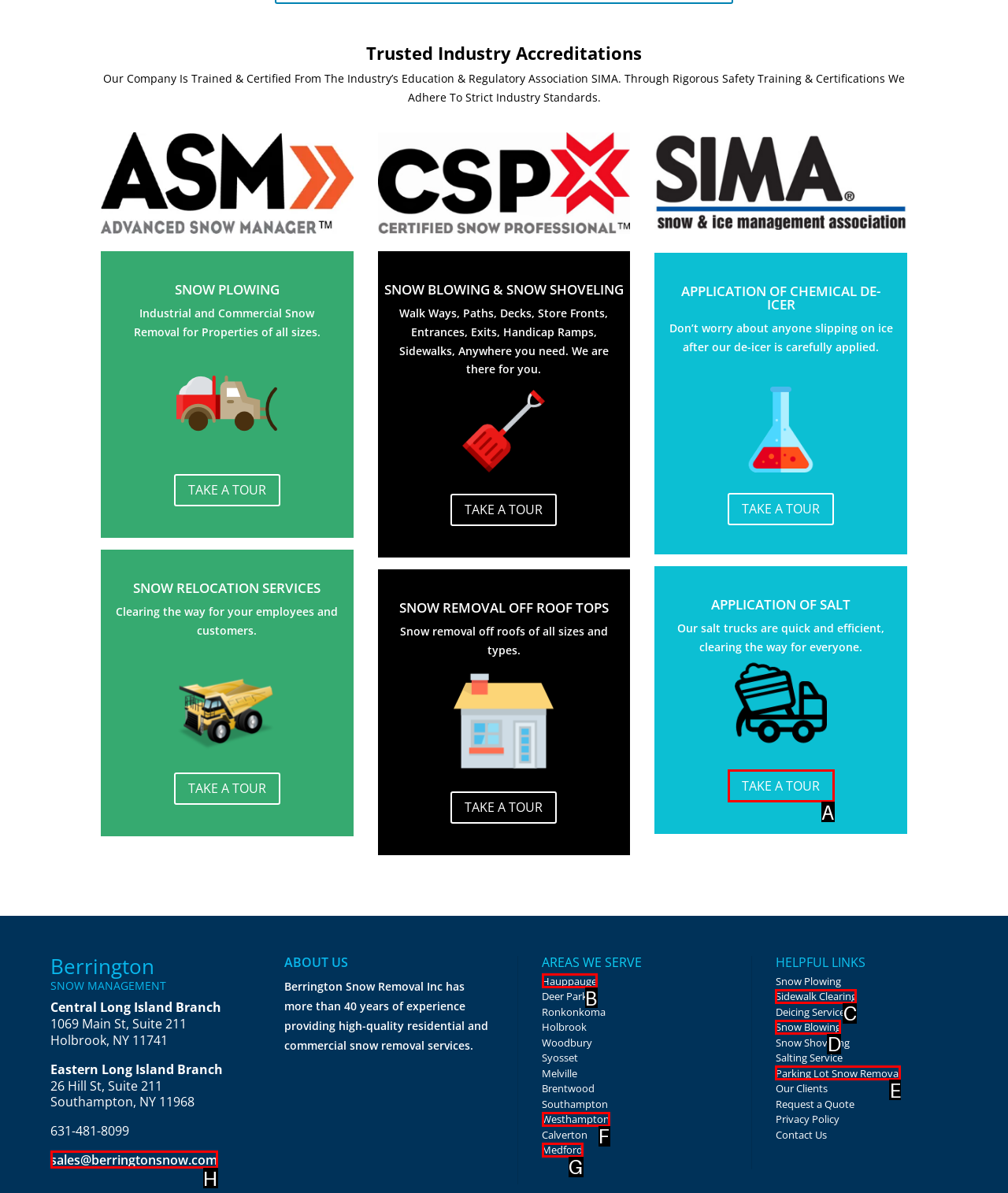Match the description: Parking Lot Snow Removal to one of the options shown. Reply with the letter of the best match.

E